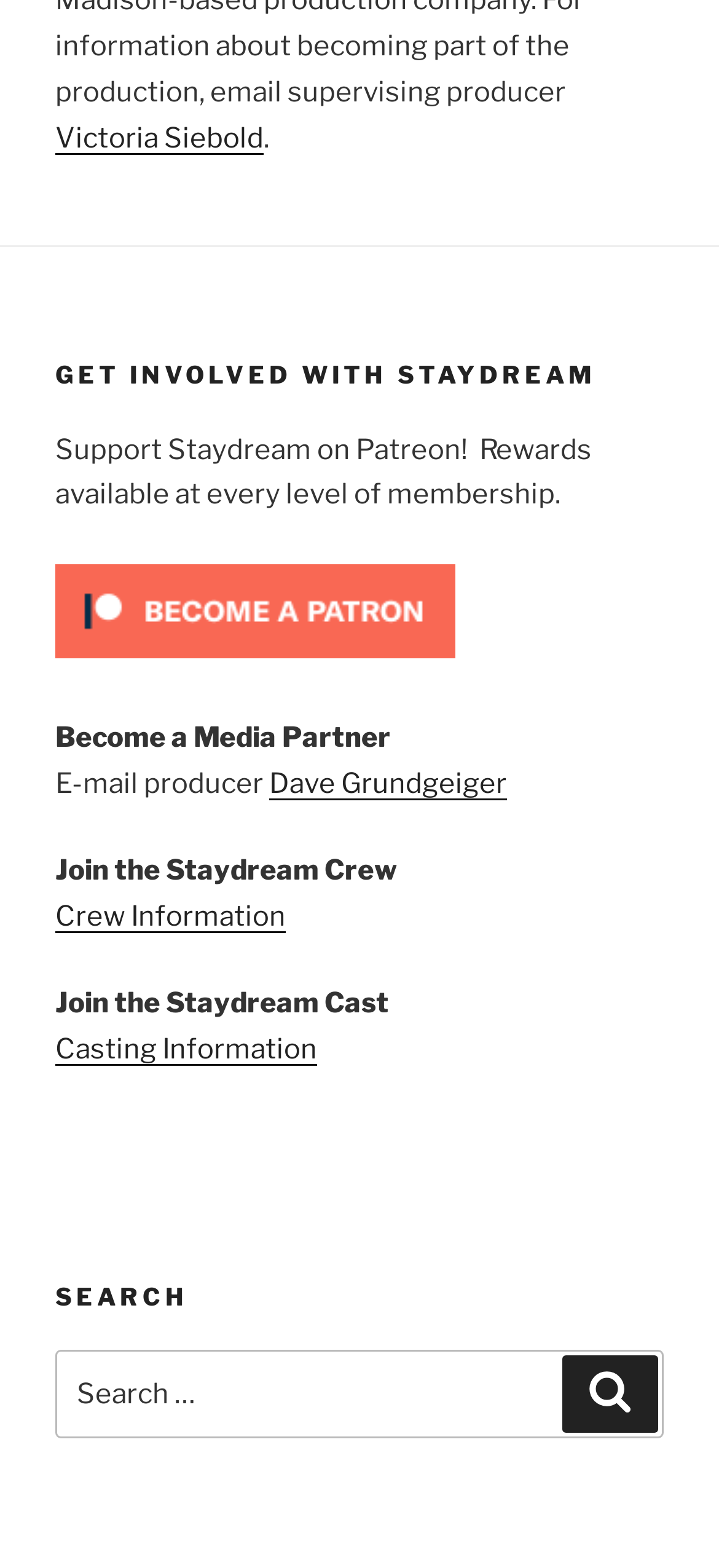How many ways to get involved with Staydream?
Kindly offer a comprehensive and detailed response to the question.

By analyzing the webpage, I found five ways to get involved with Staydream, which are supporting on Patreon, becoming a media partner, emailing the producer, joining the Staydream crew, and joining the Staydream cast.